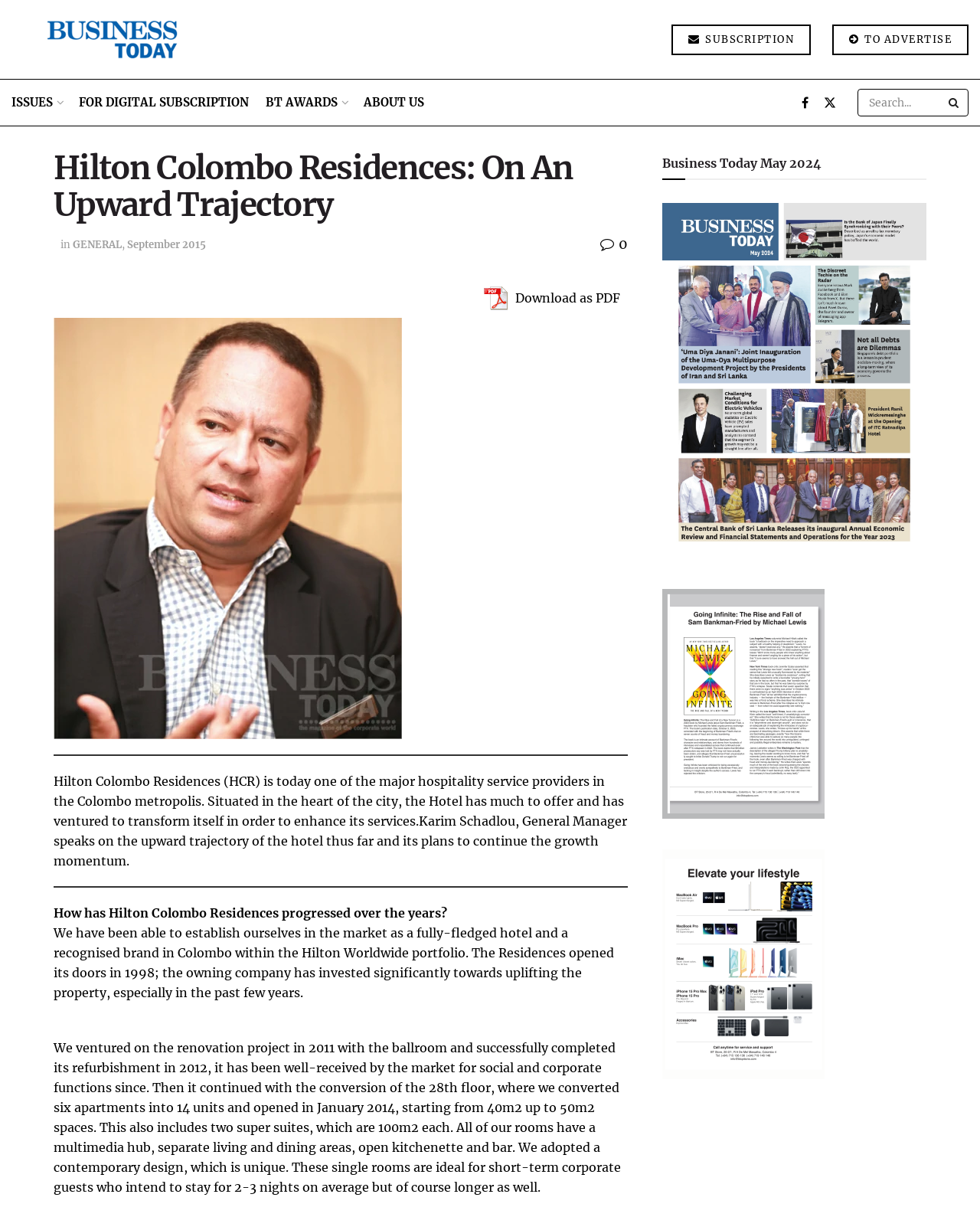Determine the bounding box coordinates of the clickable area required to perform the following instruction: "Download as PDF". The coordinates should be represented as four float numbers between 0 and 1: [left, top, right, bottom].

[0.485, 0.231, 0.641, 0.258]